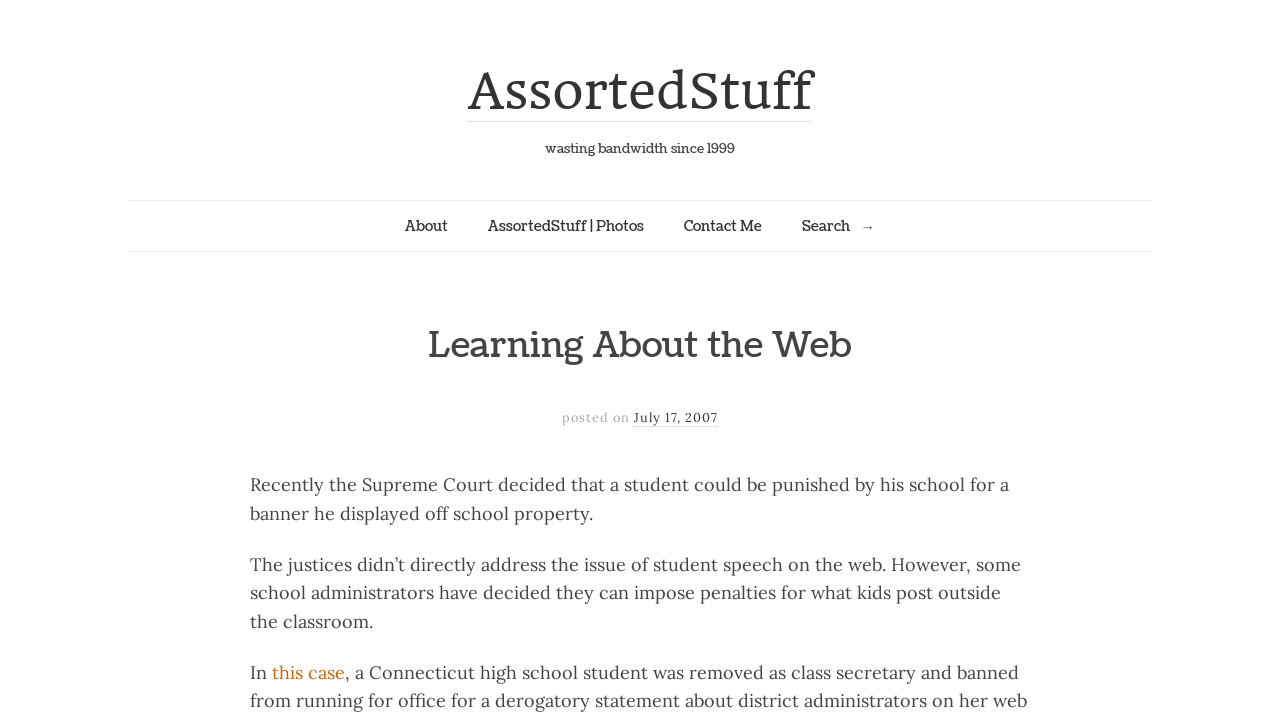What is the purpose of the textbox?
Kindly offer a detailed explanation using the data available in the image.

The purpose of the textbox can be inferred from the static text 'Search' adjacent to it, and the button with the arrow symbol '→' next to it, indicating that it is a search function. The textbox has a bounding box coordinate of [0.627, 0.302, 0.684, 0.334] and is required.